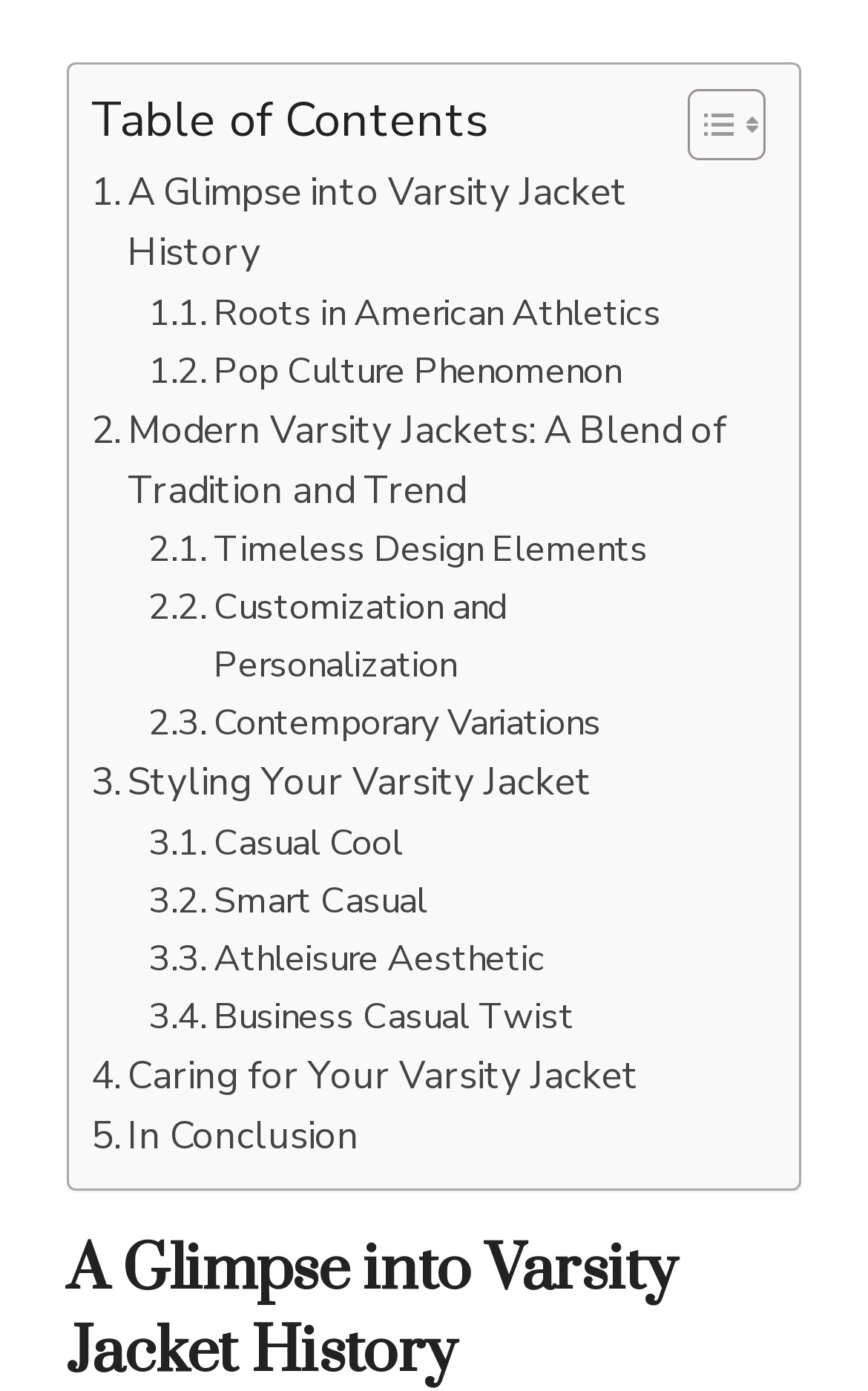Please respond to the question using a single word or phrase:
What is the title of the table of contents?

Table of Contents